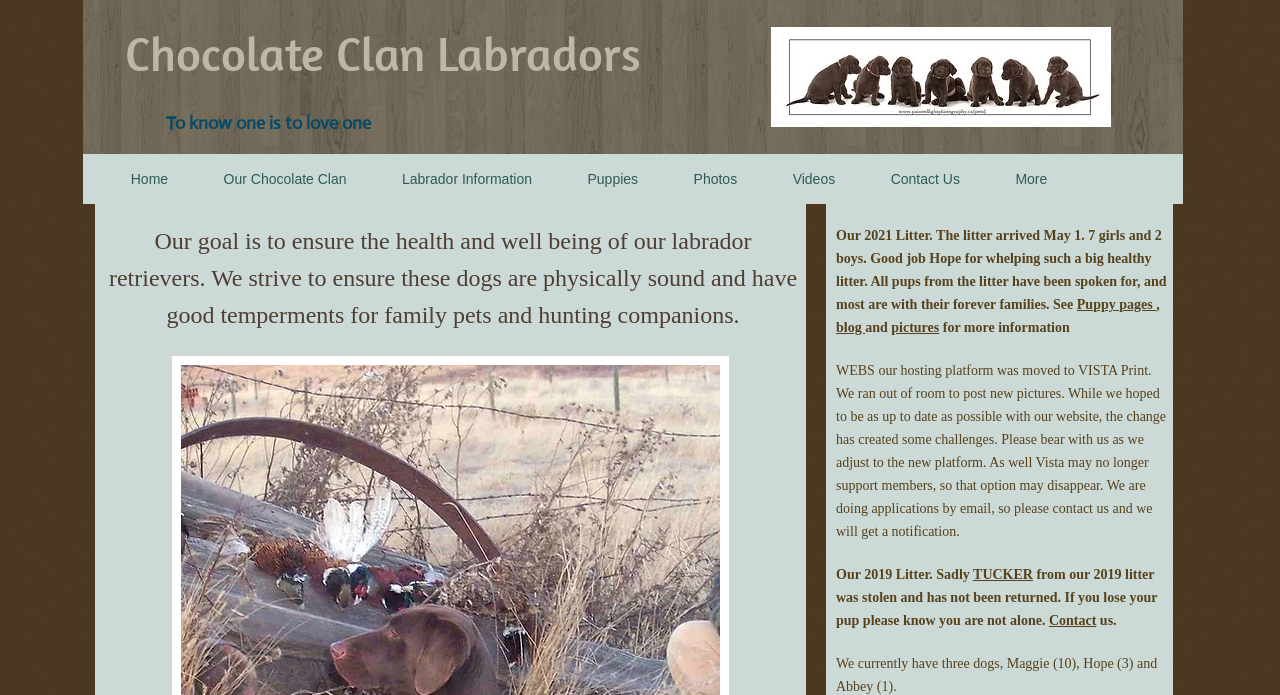What is the name of the dog that was stolen?
Using the image as a reference, give an elaborate response to the question.

The name of the dog that was stolen can be found in the link element 'TUCKER' which is mentioned in the context of a sad event where a dog from the 2019 litter was stolen and not returned.